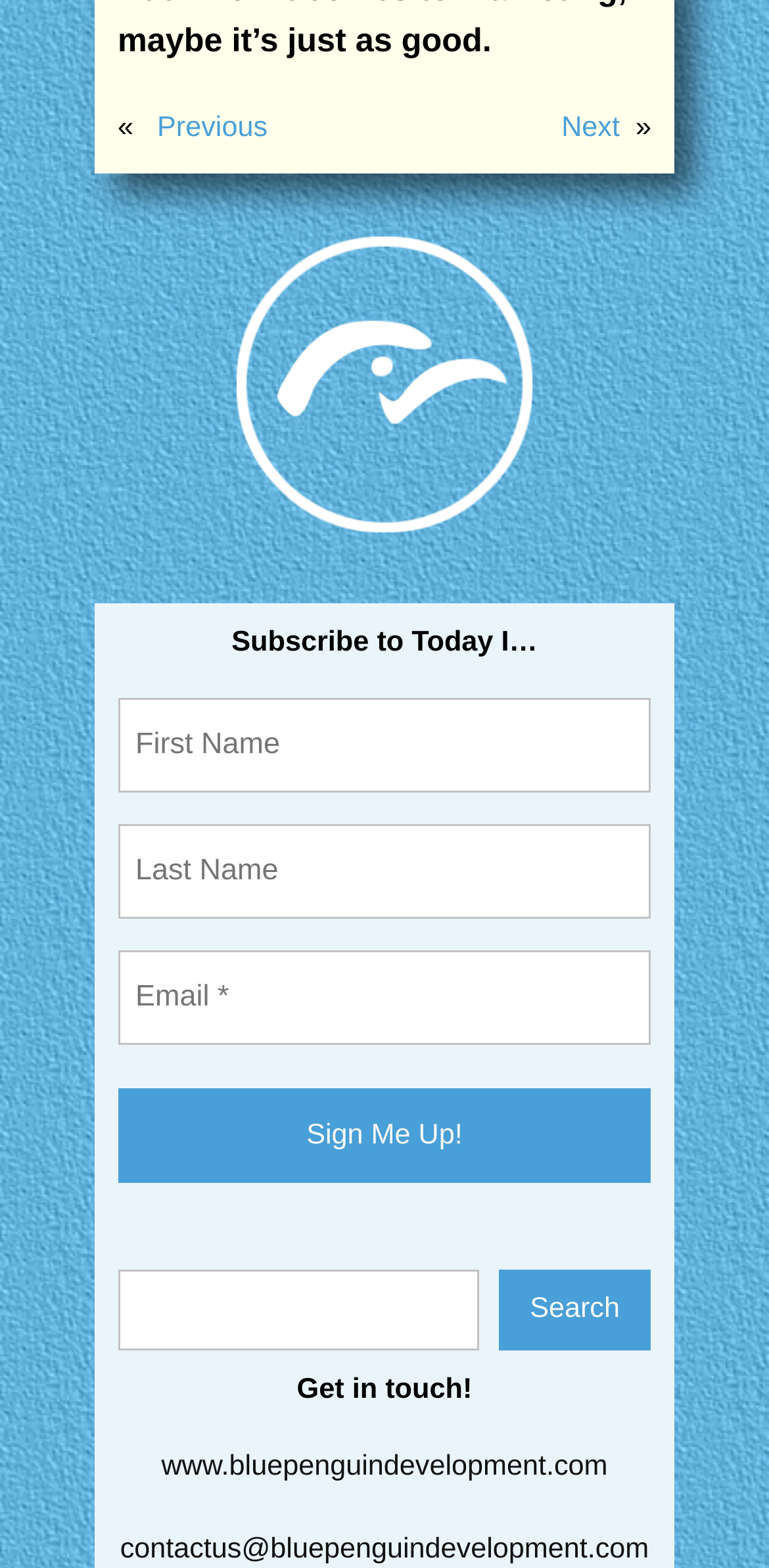Find the bounding box coordinates of the element to click in order to complete the given instruction: "search for something."

[0.153, 0.809, 0.622, 0.862]